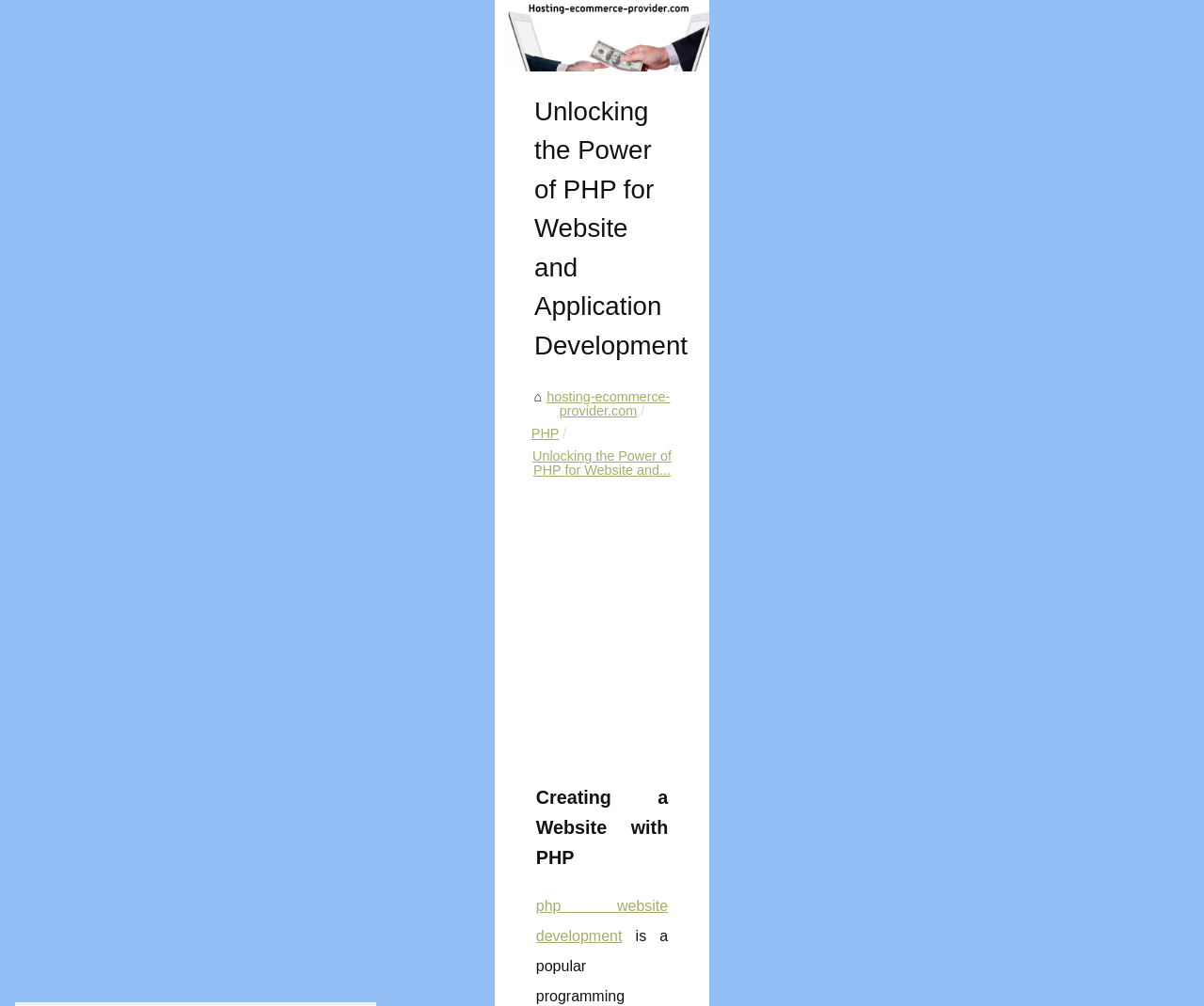What is the layout of the webpage?
Please respond to the question thoroughly and include all relevant details.

Based on the bounding box coordinates, the webpage appears to have a header section at the top with a logo and links, followed by a content section with headings and text, and possibly other sections or advertisements below.